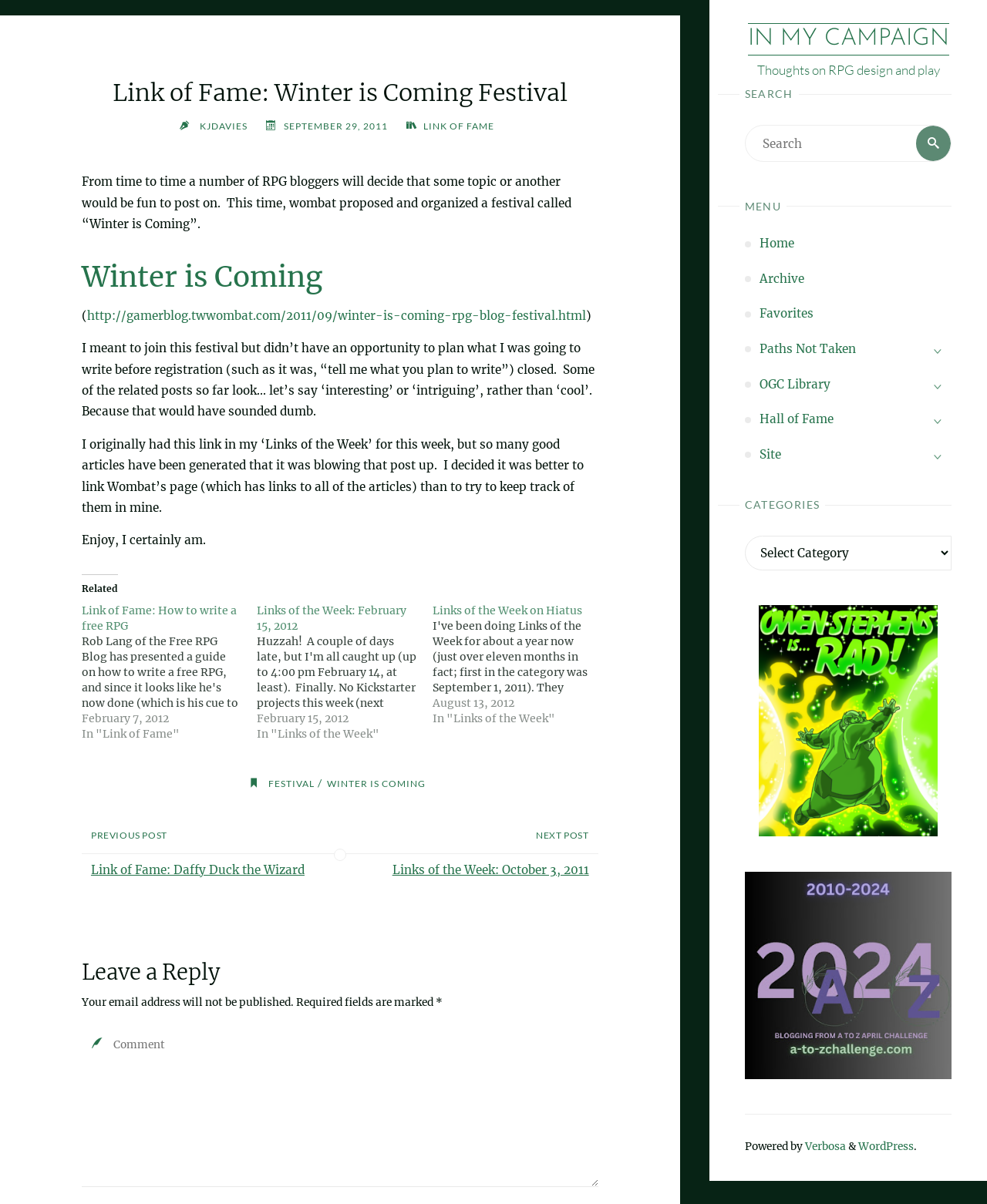Identify the bounding box for the UI element described as: "Winter is Coming". Ensure the coordinates are four float numbers between 0 and 1, formatted as [left, top, right, bottom].

[0.083, 0.215, 0.326, 0.245]